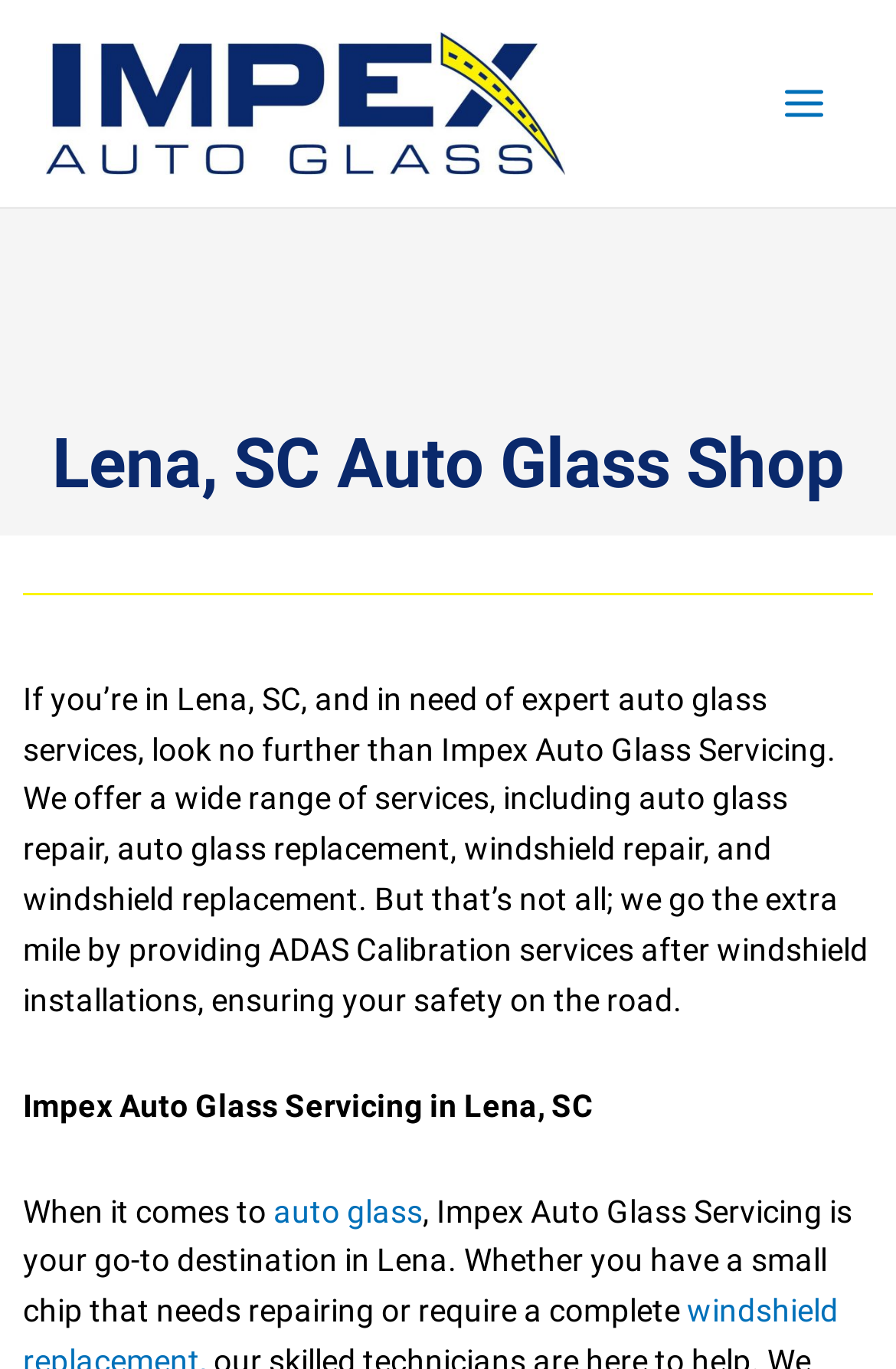Please provide a comprehensive answer to the question below using the information from the image: What is the purpose of ADAS Calibration?

According to the webpage, Impex Auto Glass Servicing provides ADAS Calibration services after windshield installations to ensure customer safety on the road. This implies that the purpose of ADAS Calibration is to ensure the safe operation of the vehicle.